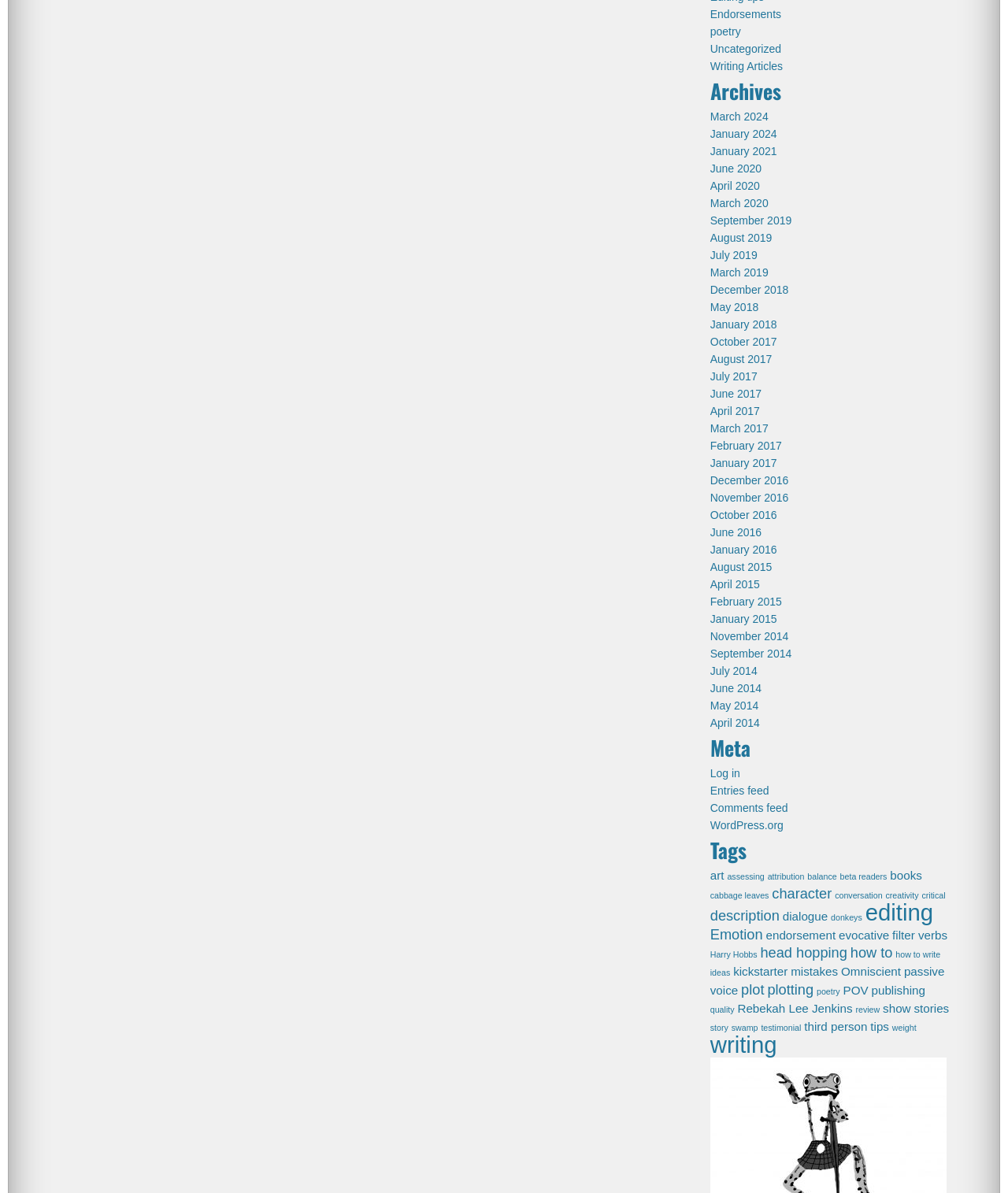Please specify the bounding box coordinates of the clickable region to carry out the following instruction: "Click on the 'Endorsements' link". The coordinates should be four float numbers between 0 and 1, in the format [left, top, right, bottom].

[0.704, 0.007, 0.775, 0.017]